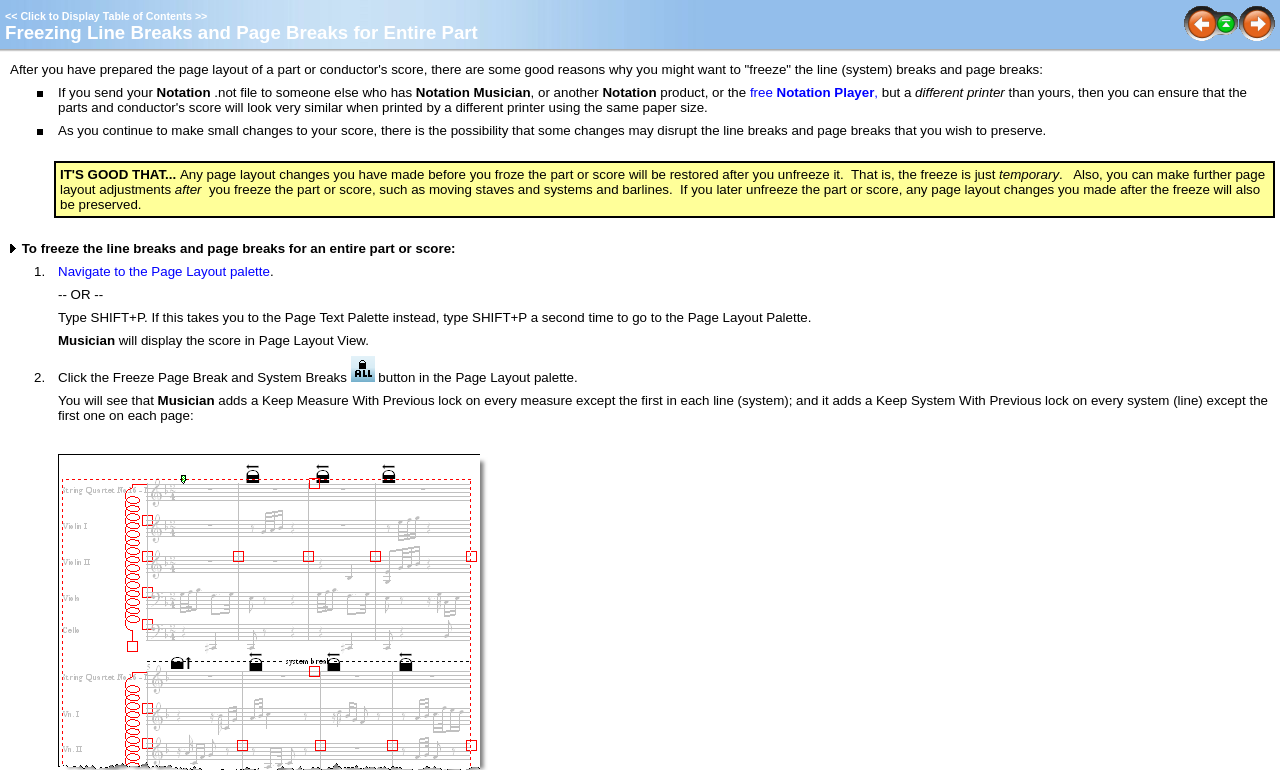Answer the question below with a single word or a brief phrase: 
Why is it useful to freeze the line breaks and page breaks?

Preserves page layout changes